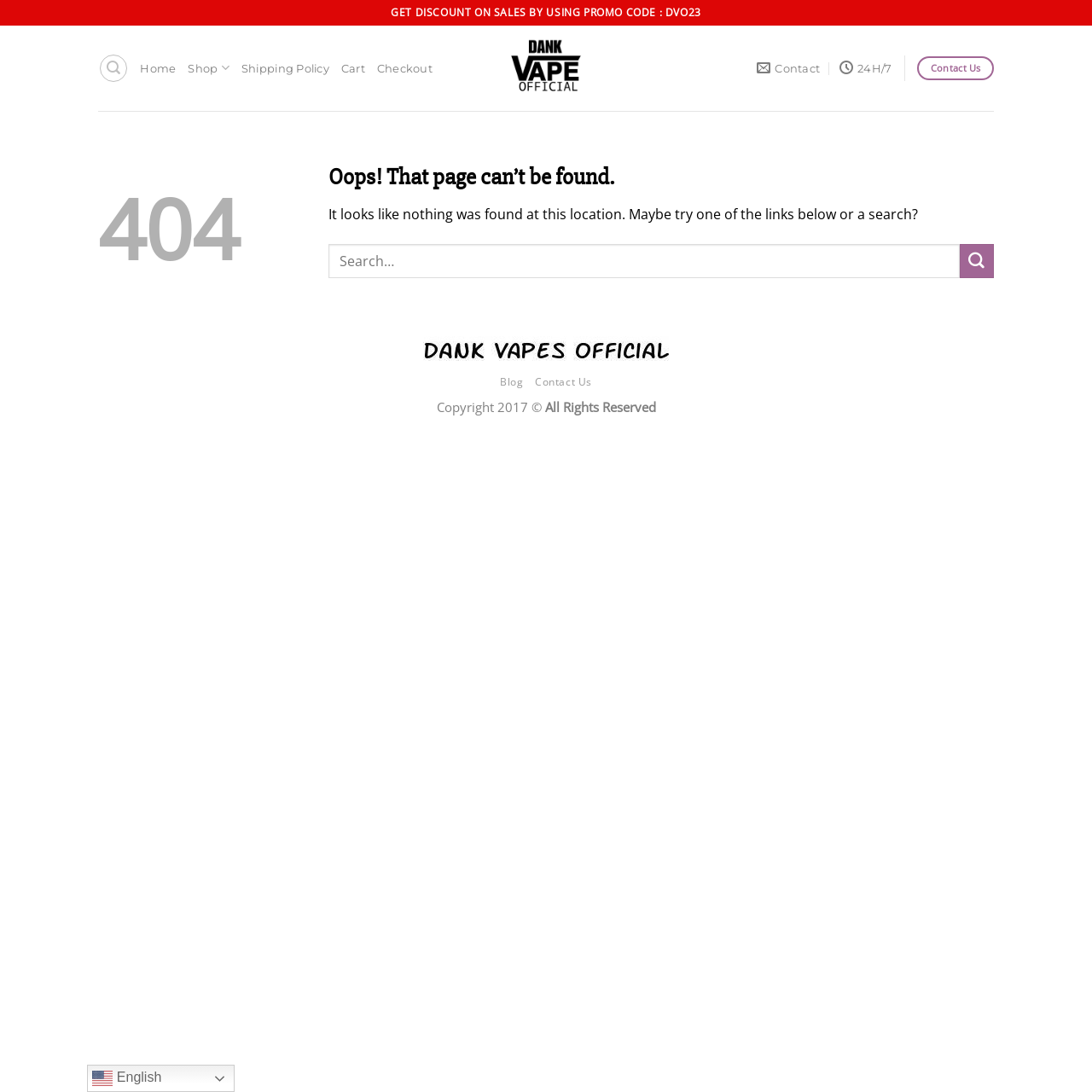Identify the bounding box coordinates for the region of the element that should be clicked to carry out the instruction: "View Cart". The bounding box coordinates should be four float numbers between 0 and 1, i.e., [left, top, right, bottom].

[0.312, 0.047, 0.334, 0.078]